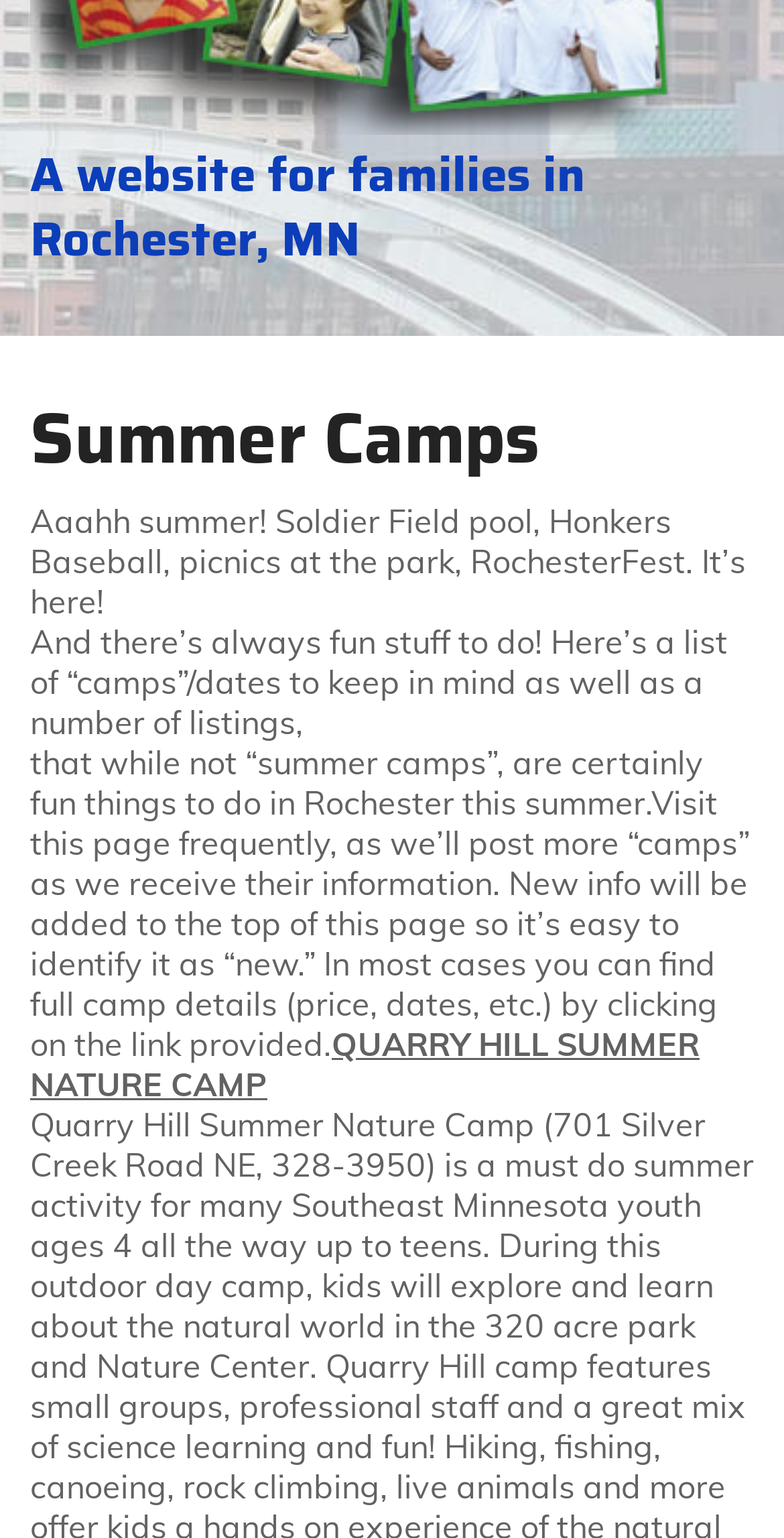Locate the bounding box of the user interface element based on this description: "Zoom (Full Screen)".

None